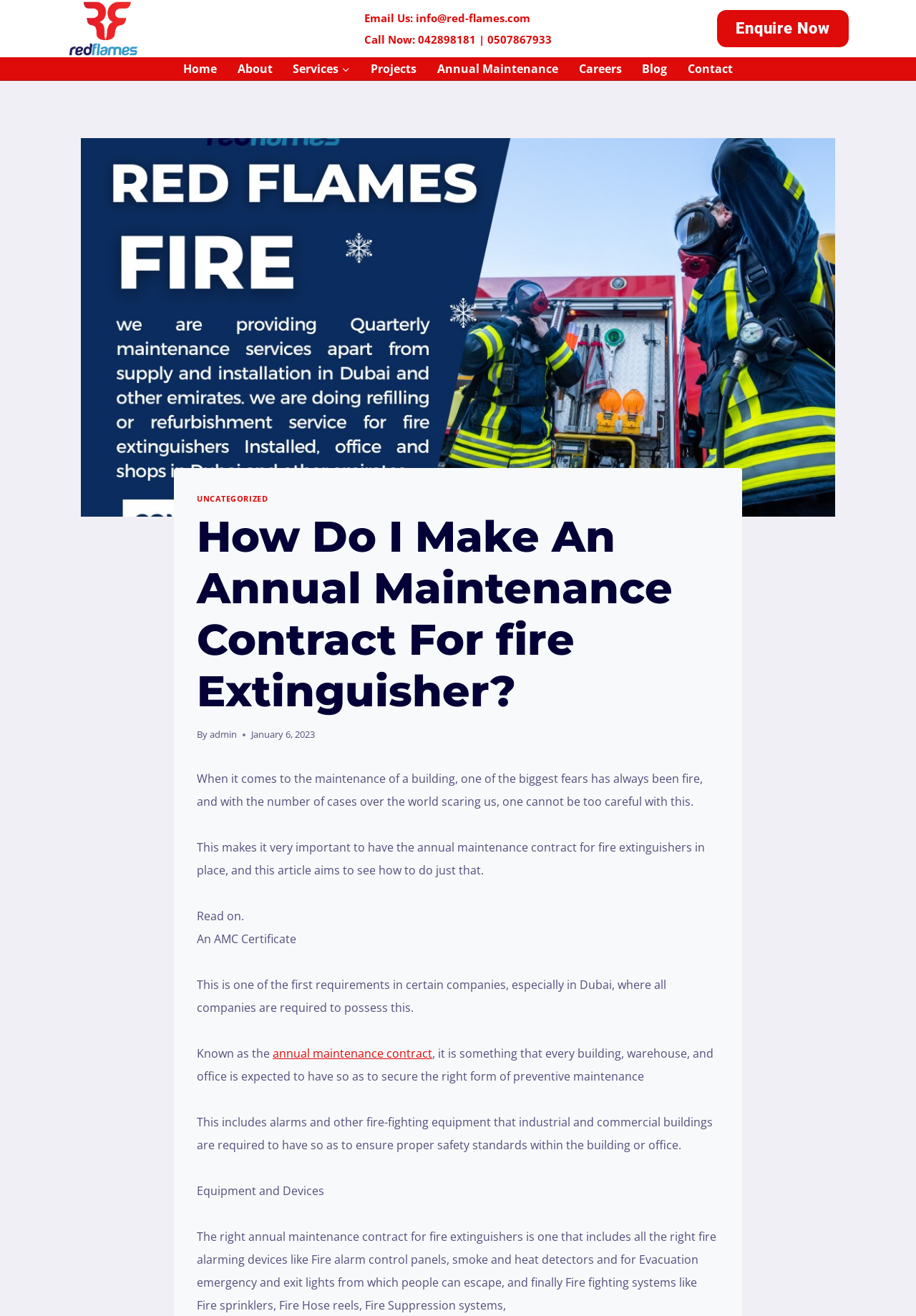Identify the bounding box for the UI element that is described as follows: "Pinterest".

[0.751, 0.013, 0.775, 0.03]